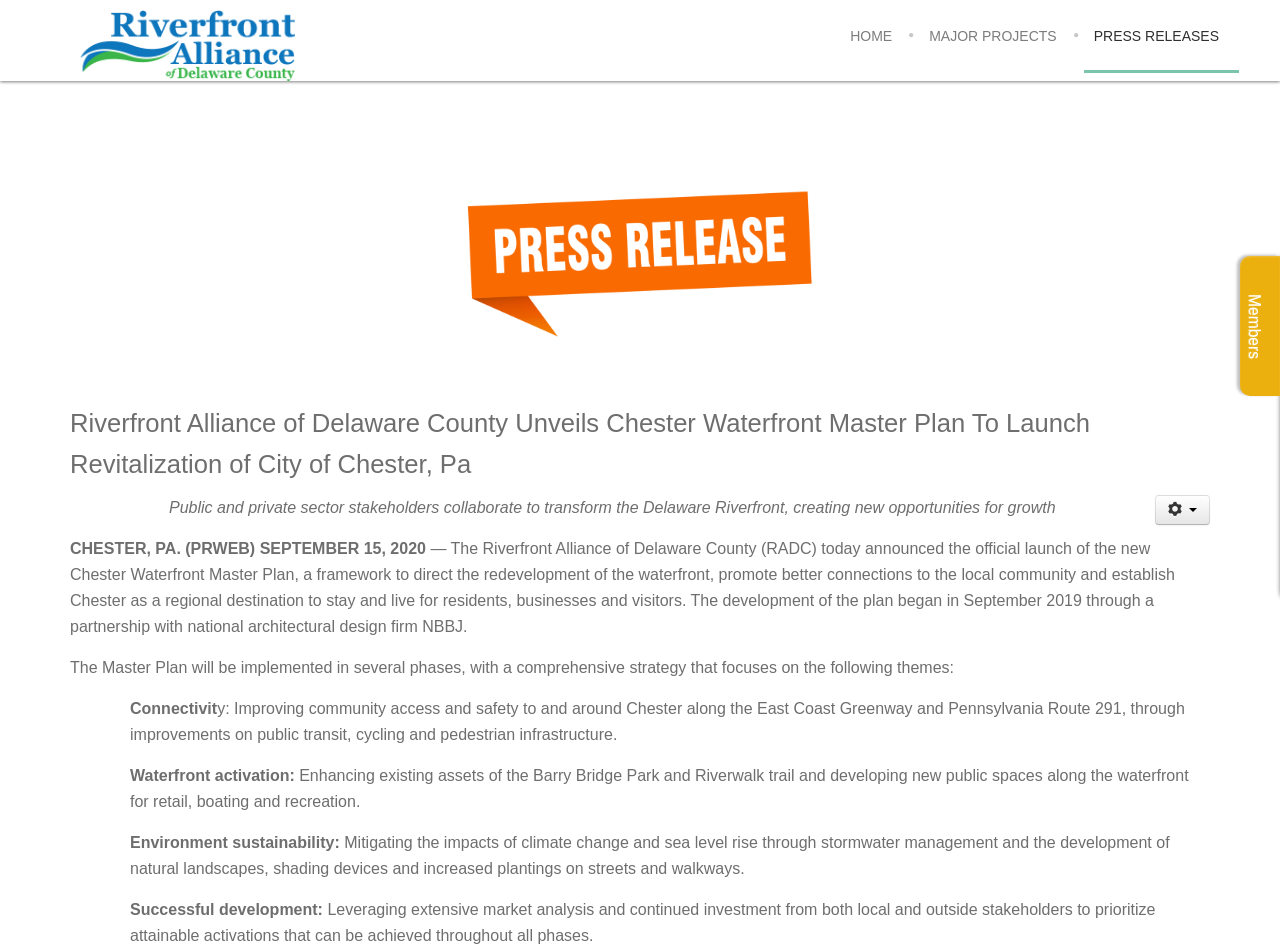Please give a succinct answer to the question in one word or phrase:
What is the goal of waterfront activation?

Enhancing existing assets